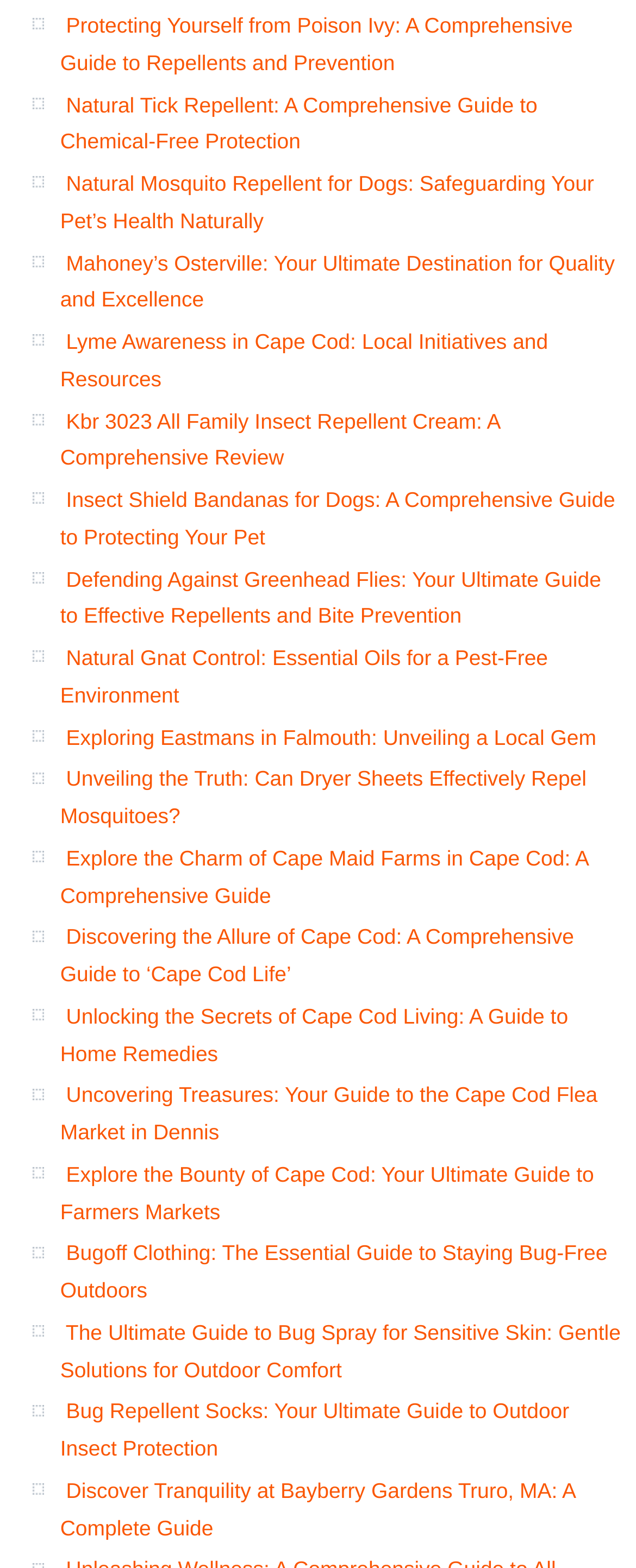Identify the bounding box coordinates of the region that should be clicked to execute the following instruction: "Discover the truth about dryer sheets repelling mosquitoes".

[0.095, 0.489, 0.922, 0.528]